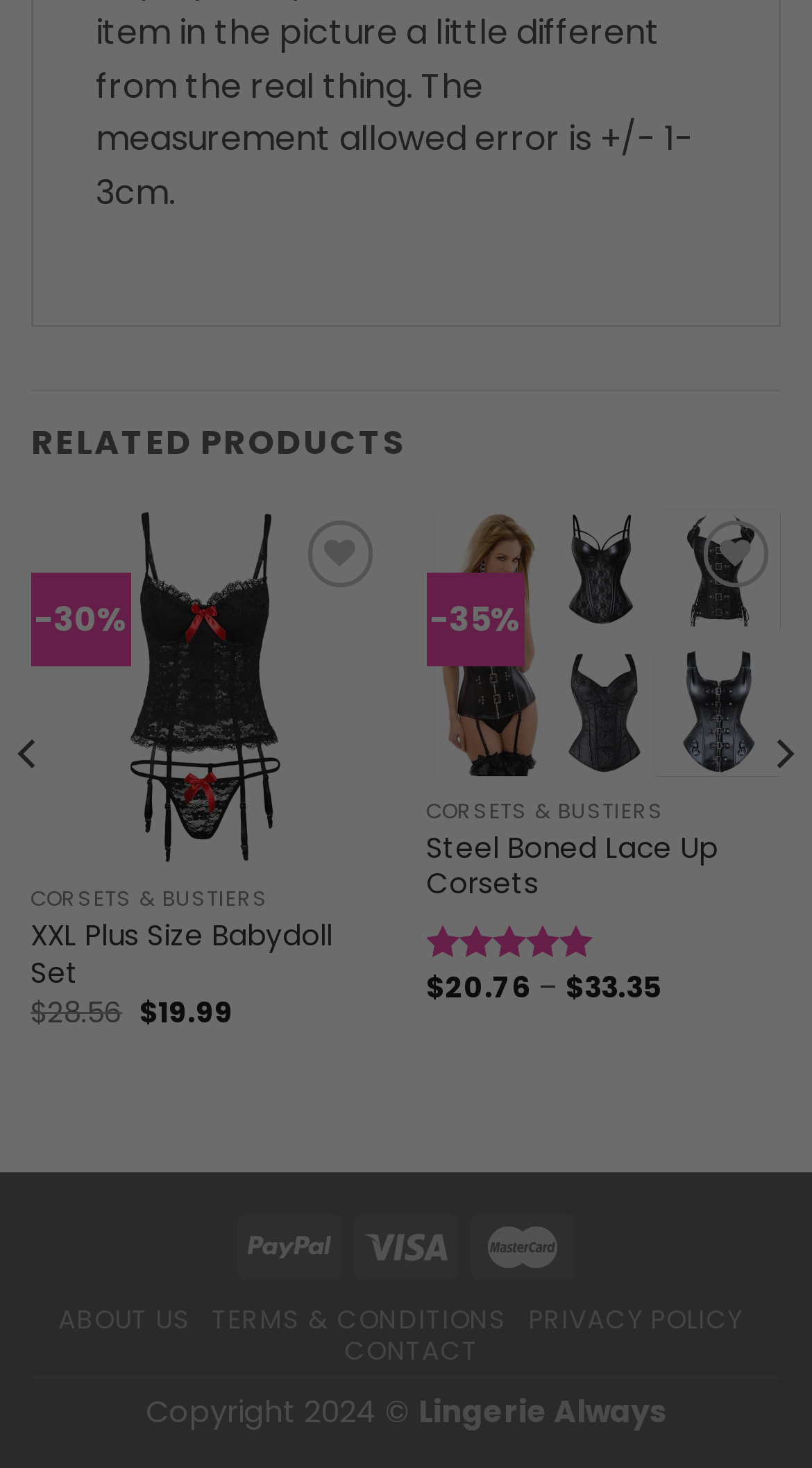Could you locate the bounding box coordinates for the section that should be clicked to accomplish this task: "Go to ABOUT US page".

[0.072, 0.887, 0.236, 0.911]